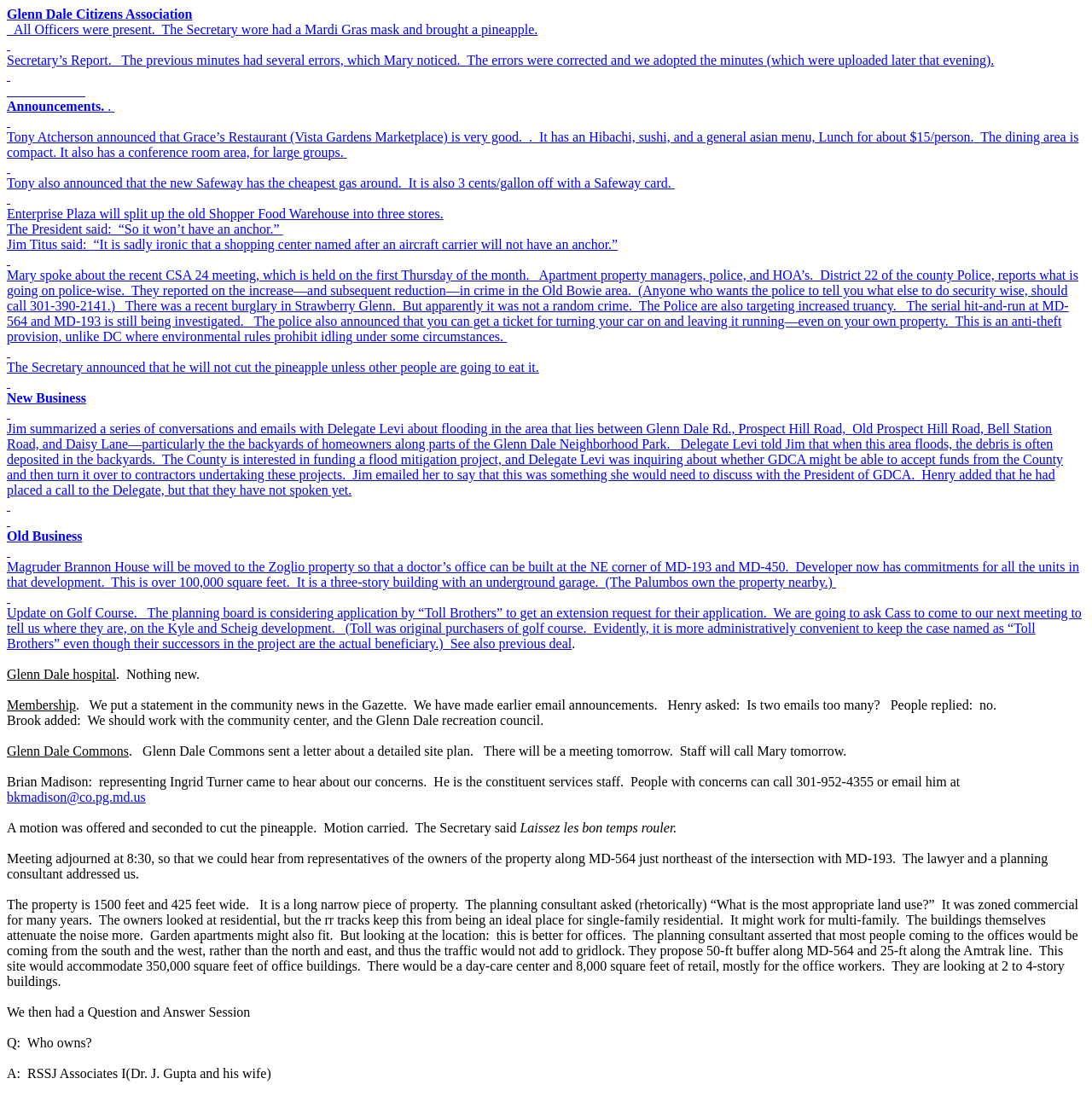From the details in the image, provide a thorough response to the question: What is the name of the development where the Magruder Brannon House will be moved?

I found this information by reading the text under the 'Old Business' heading, where it is mentioned that the Magruder Brannon House will be moved to the Zoglio property so that a doctor's office can be built at the NE corner of MD-193 and MD-450.